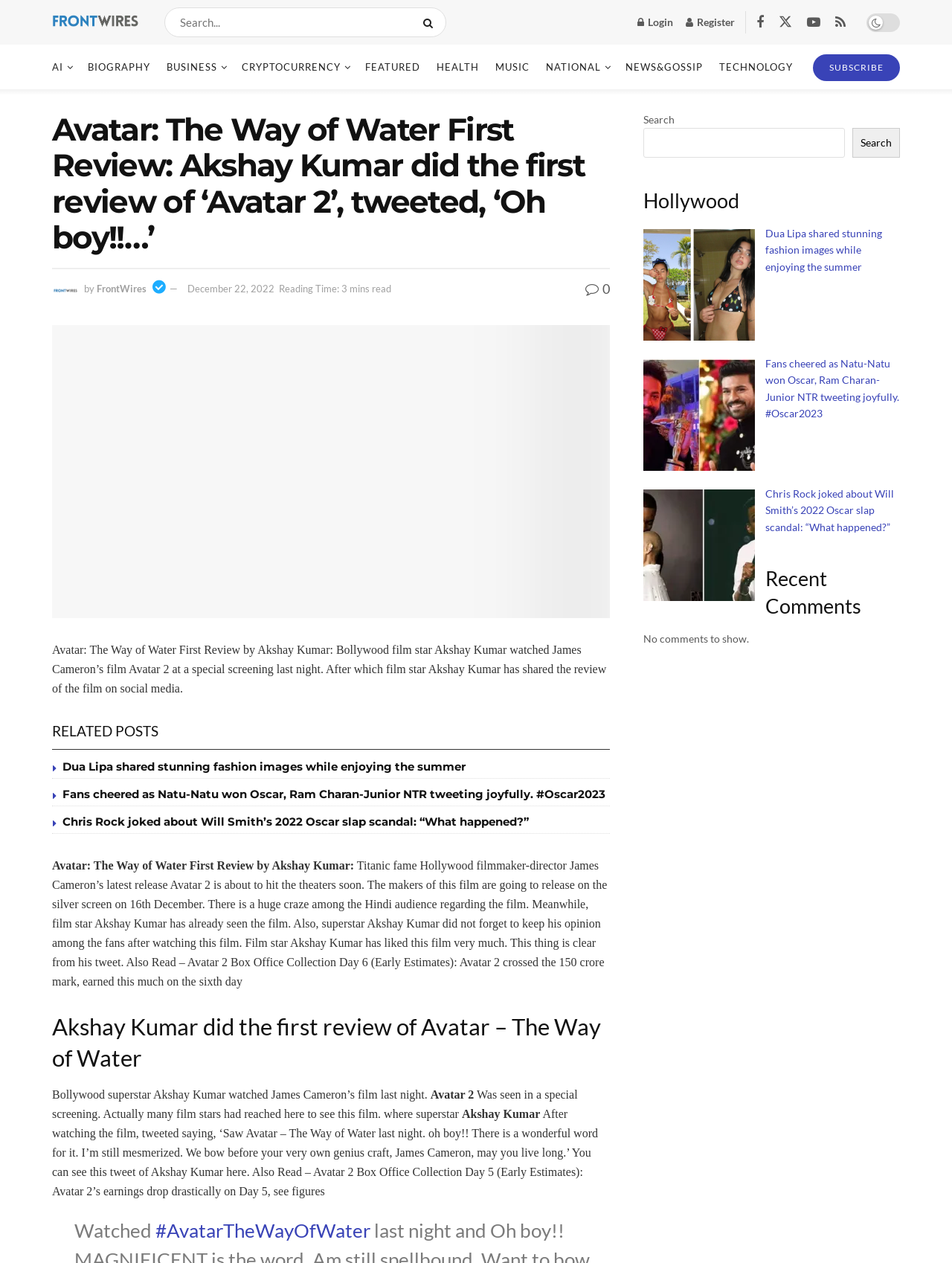Using the details in the image, give a detailed response to the question below:
What is the name of the filmmaker who directed Avatar 2?

The webpage mentions that James Cameron is the filmmaker who directed Avatar 2, and Akshay Kumar tweeted about the film, praising James Cameron's genius craft.